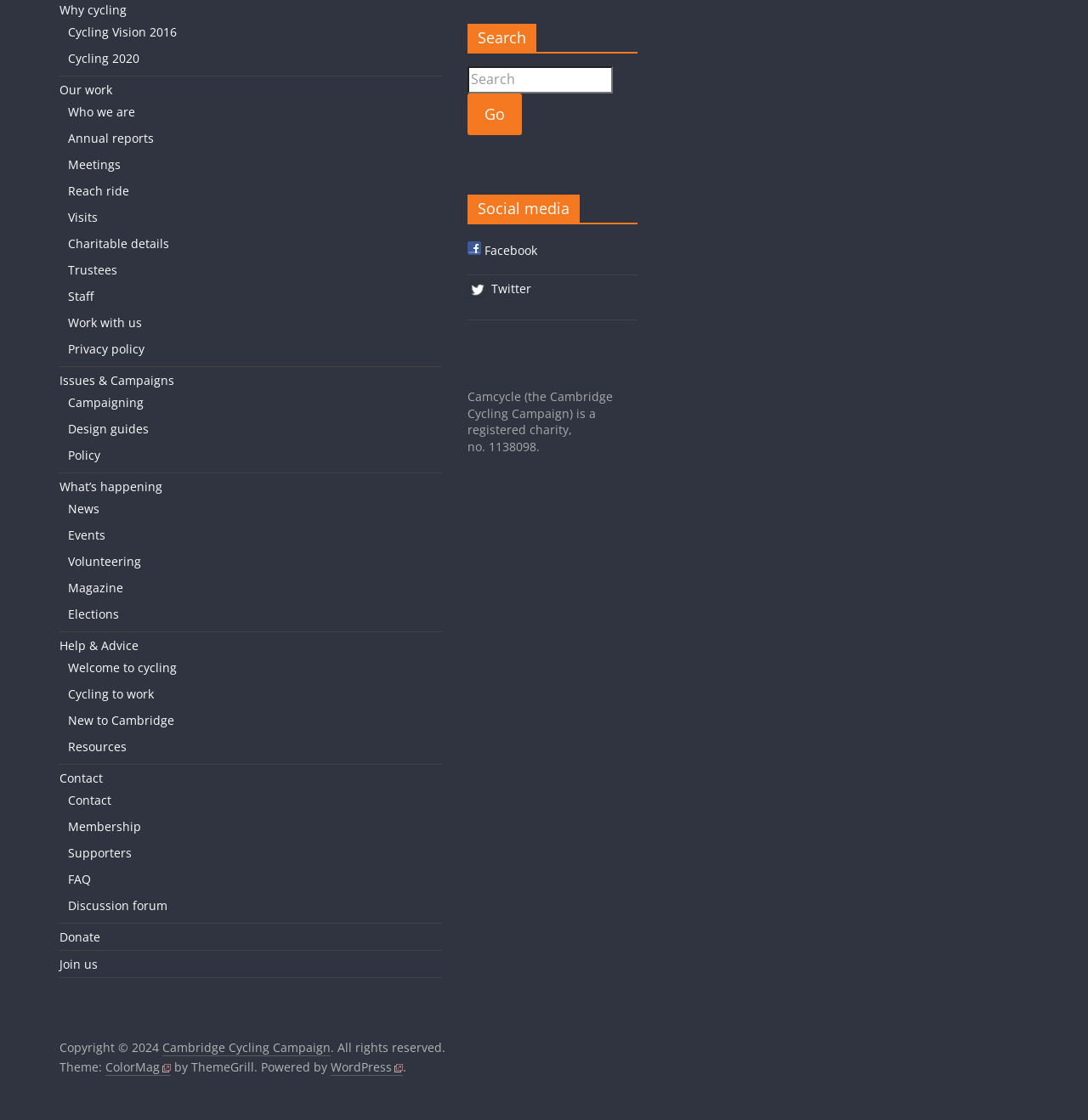Please specify the bounding box coordinates of the region to click in order to perform the following instruction: "Click the 'MESSAGE BOARD' link".

None